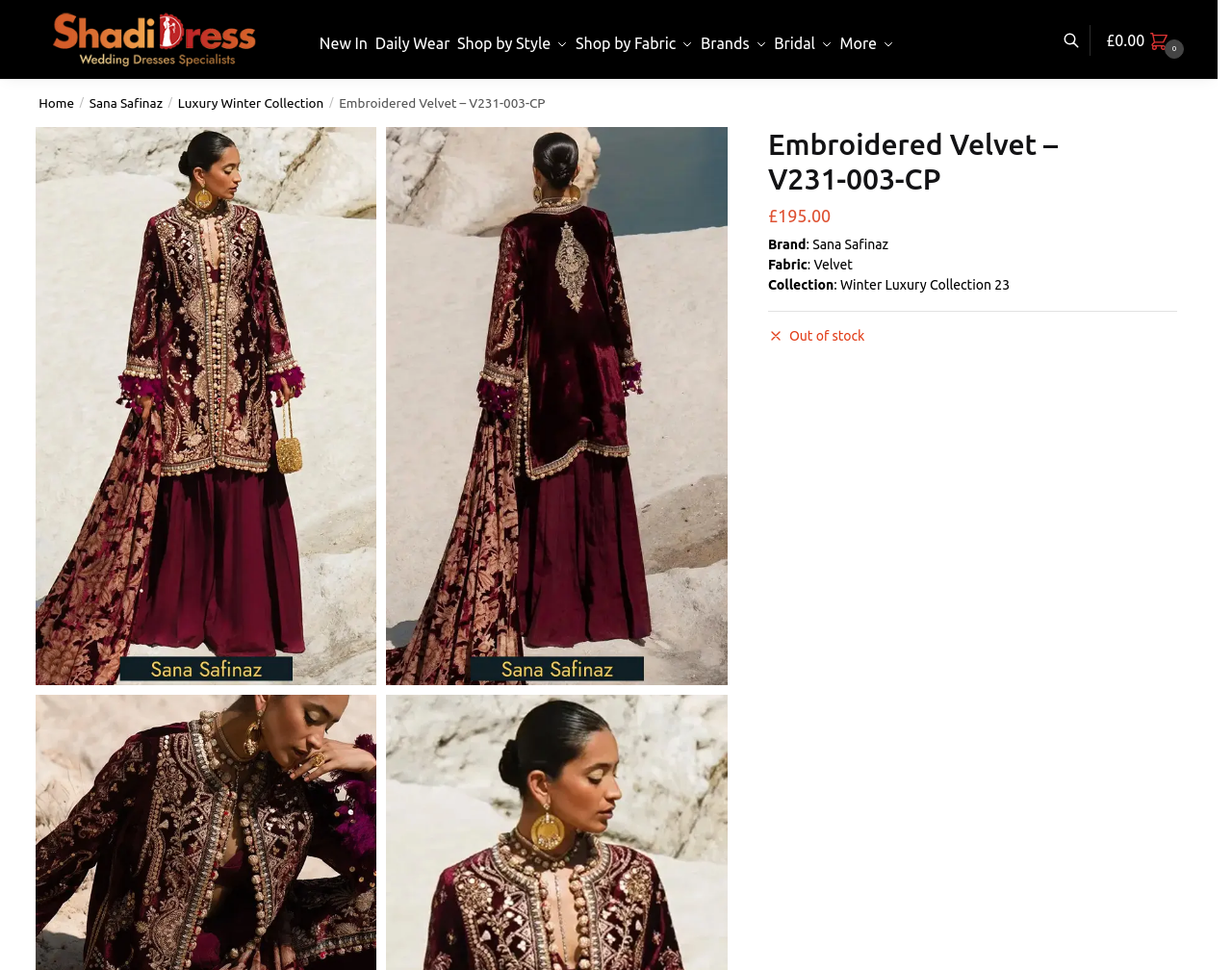Use a single word or phrase to answer the question:
What is the fabric of the Embroidered Velvet?

Velvet